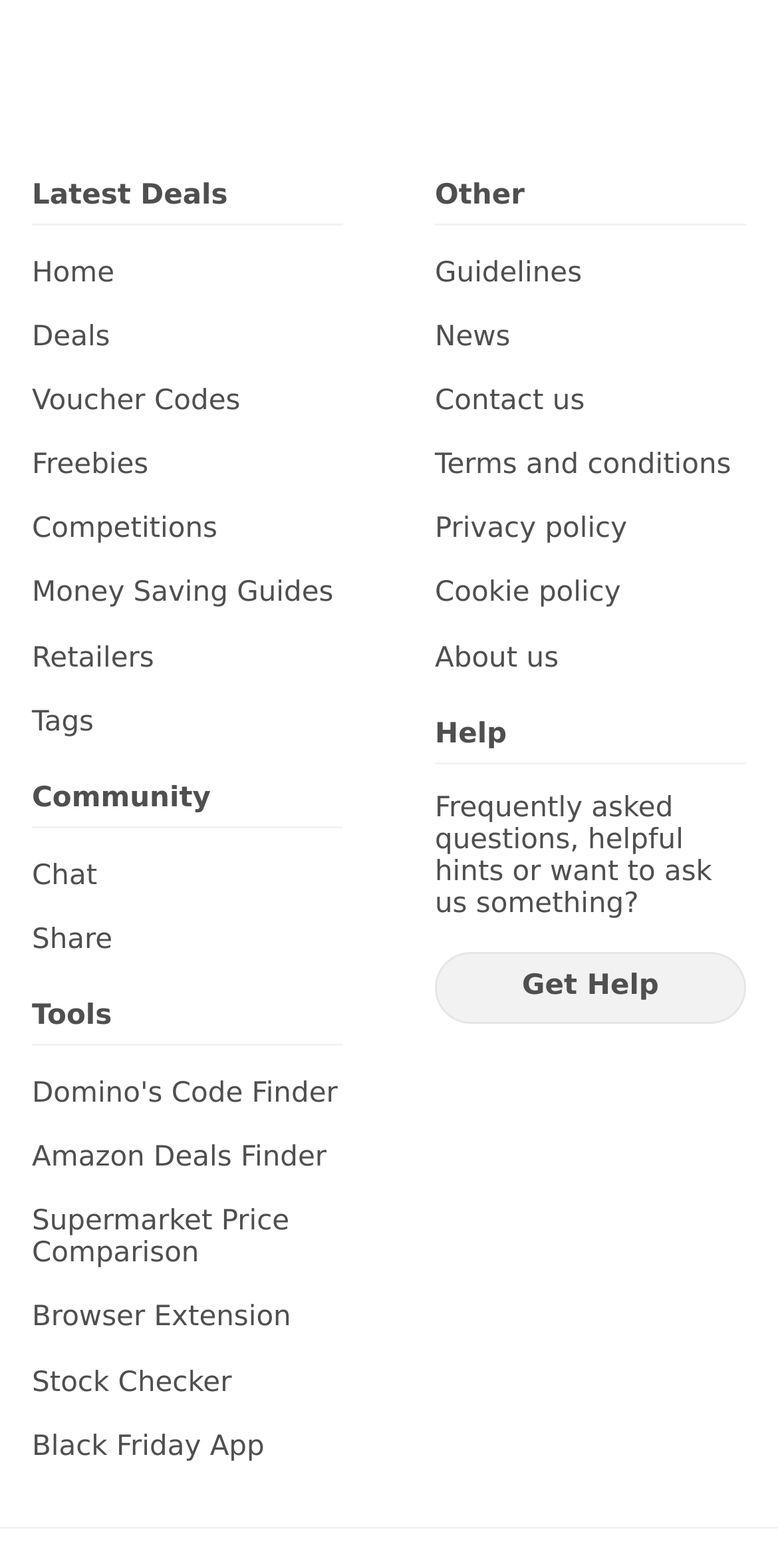Determine the bounding box coordinates for the clickable element required to fulfill the instruction: "Check supermarket prices". Provide the coordinates as four float numbers between 0 and 1, i.e., [left, top, right, bottom].

[0.041, 0.769, 0.441, 0.81]